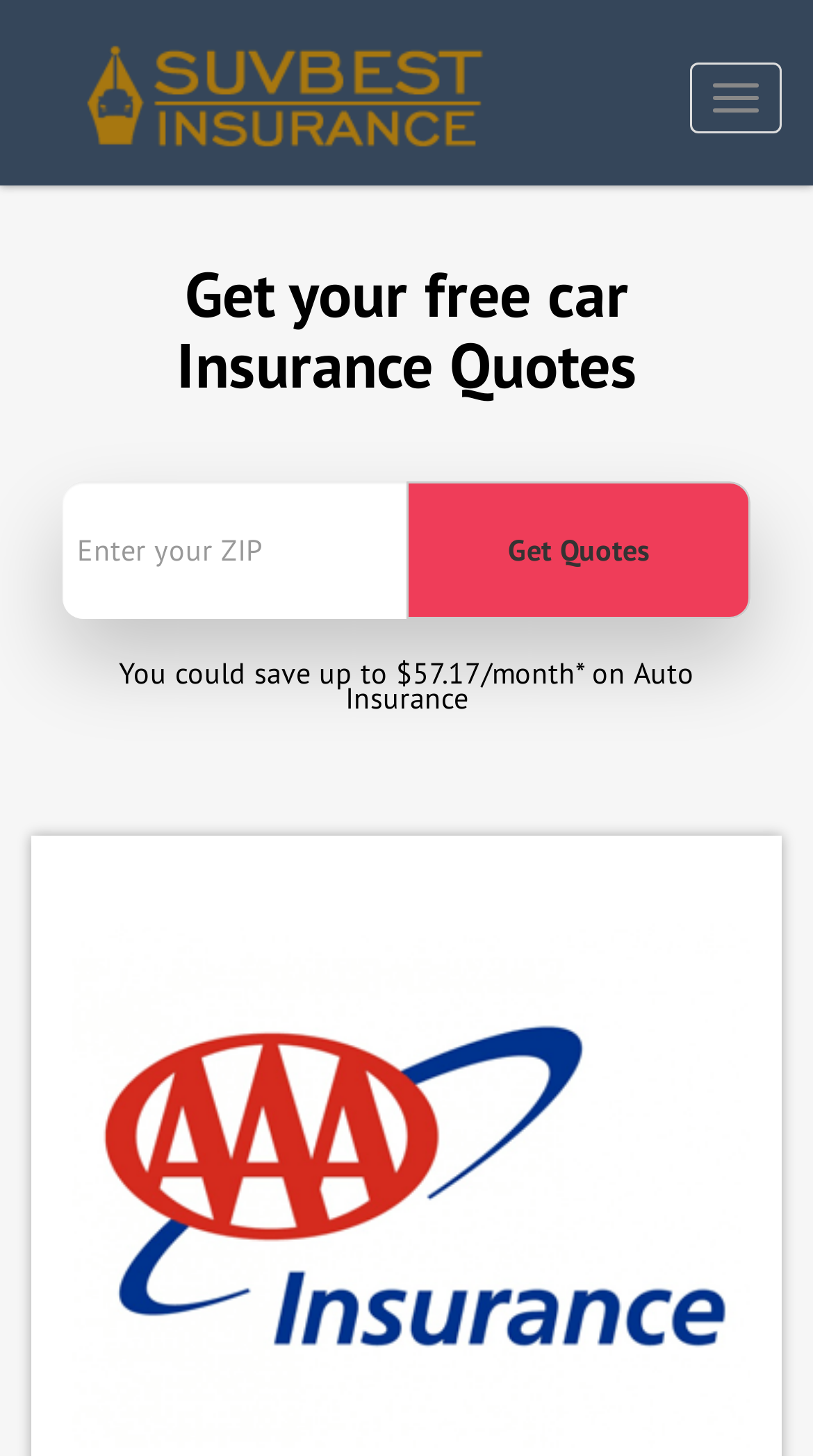What is the main topic of this webpage?
Please answer the question with a detailed and comprehensive explanation.

The webpage's title is 'AAA Car Insurance | SuvBestInsurance.com', and the content of the webpage is focused on providing information and services related to AAA car insurance. This suggests that the main topic of this webpage is AAA car insurance.